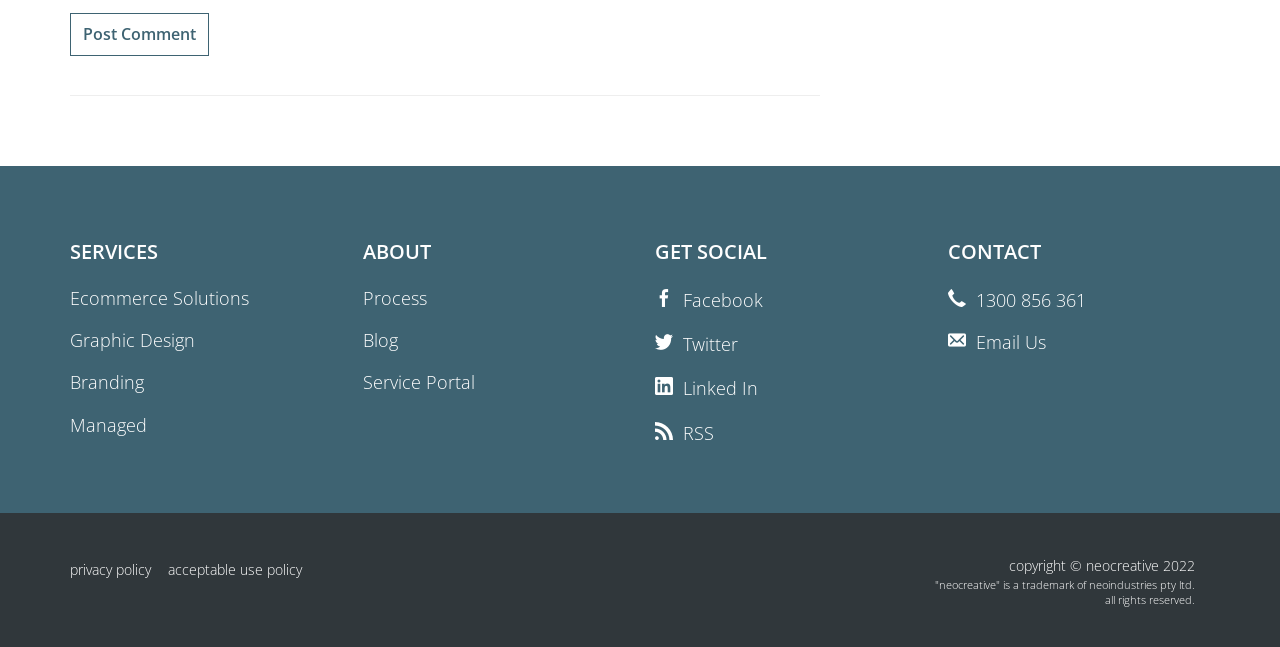Please answer the following question using a single word or phrase: 
What year is the copyright for?

2022